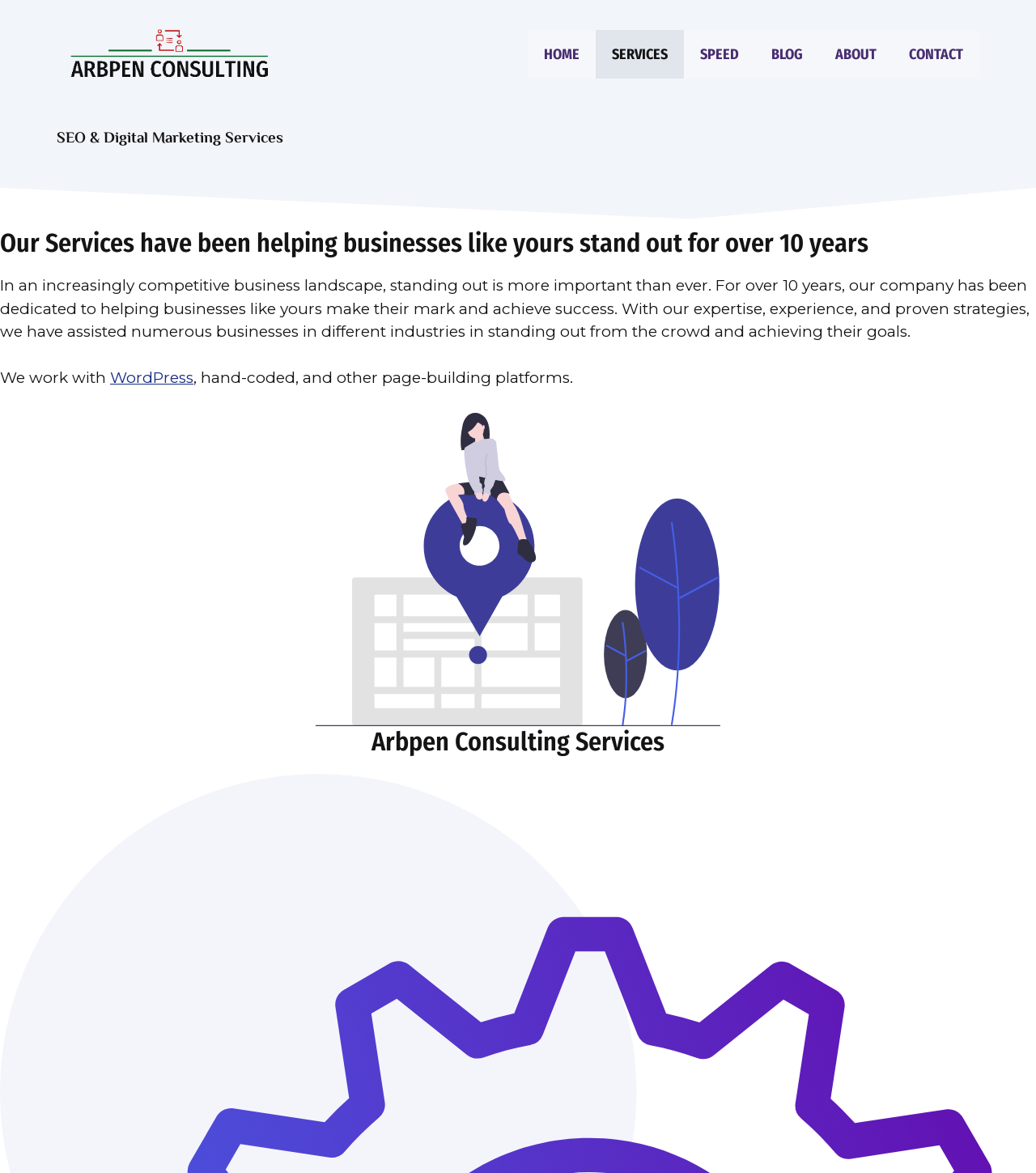What type of platforms does the company work with?
Craft a detailed and extensive response to the question.

The company works with WordPress and other page-building platforms, as mentioned in the text 'We work with WordPress, hand-coded, and other page-building platforms'.